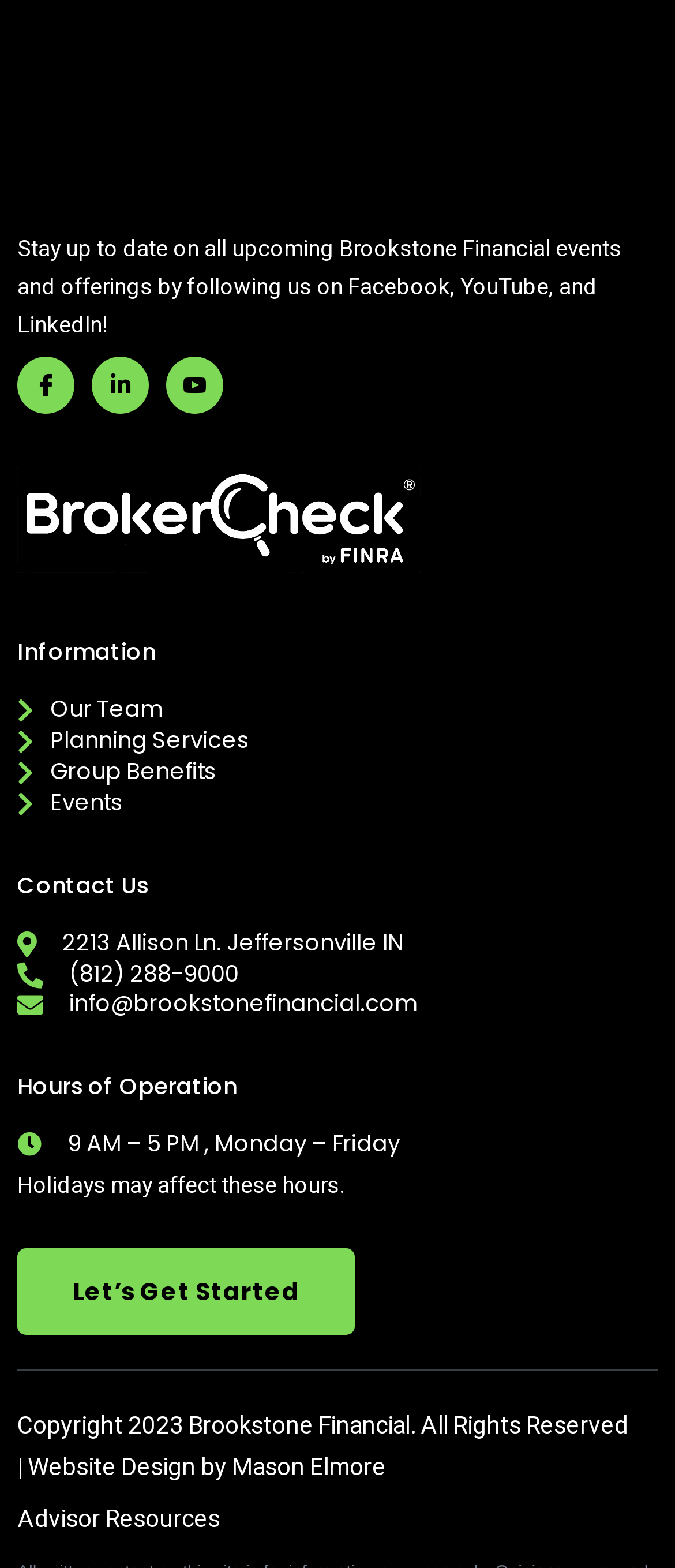Specify the bounding box coordinates (top-left x, top-left y, bottom-right x, bottom-right y) of the UI element in the screenshot that matches this description: Events

[0.026, 0.503, 0.949, 0.522]